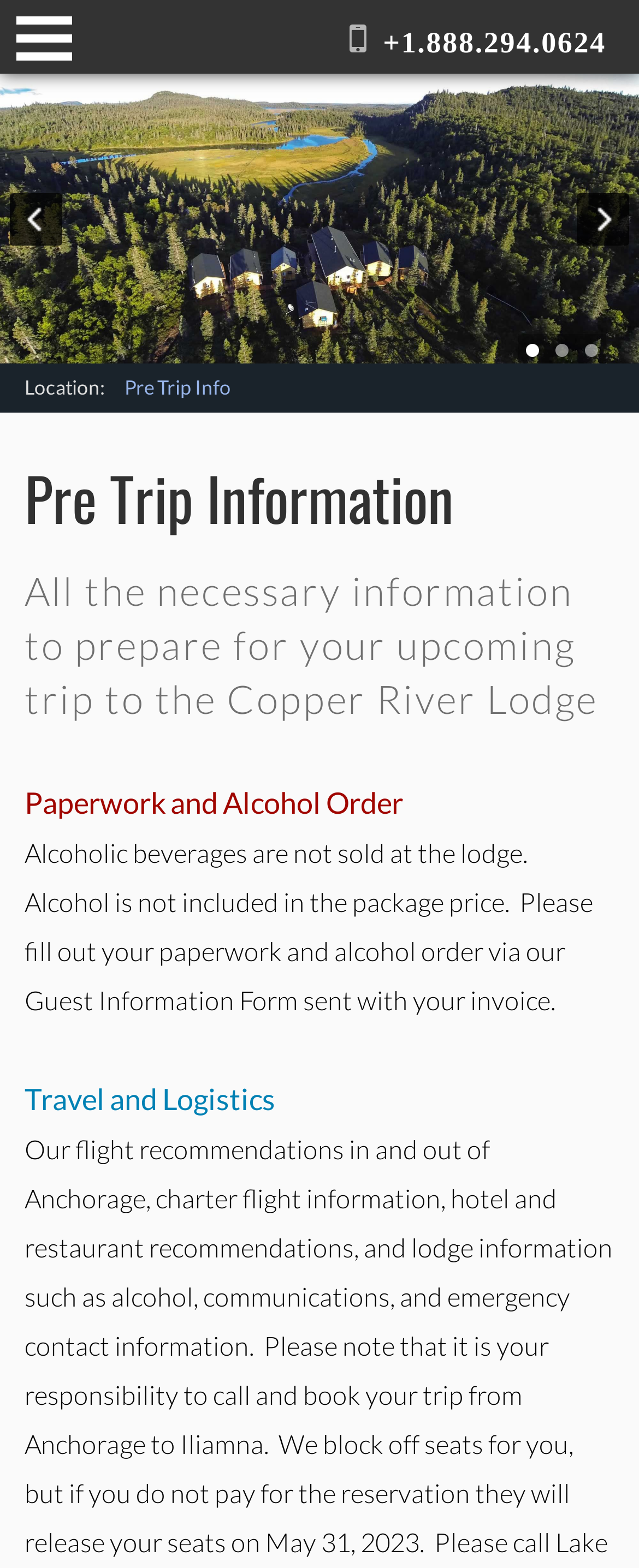Give a concise answer of one word or phrase to the question: 
What is the phone number to contact the lodge?

+1.888.294.0624